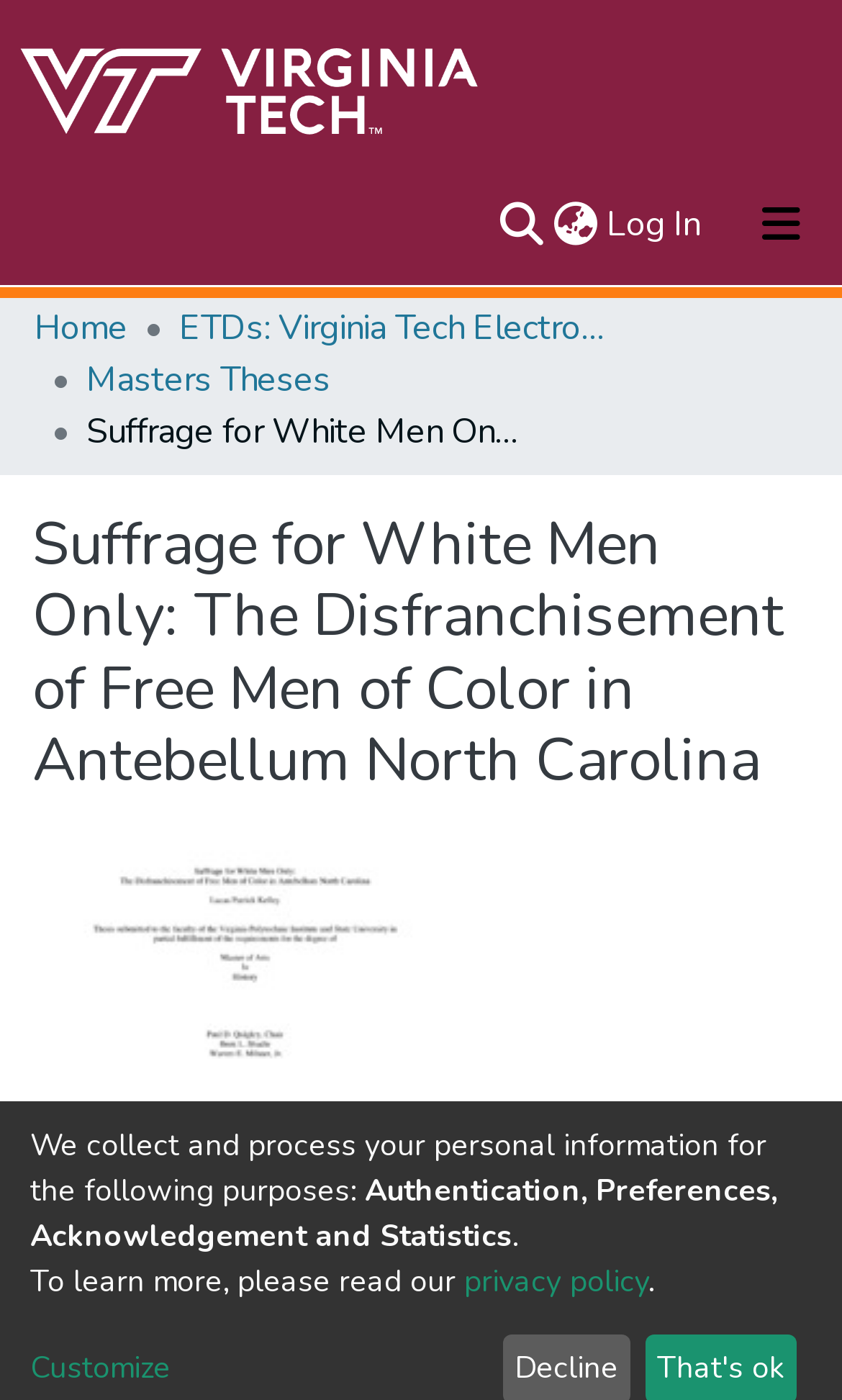Determine the bounding box coordinates of the clickable region to follow the instruction: "View privacy policy".

[0.551, 0.9, 0.769, 0.93]